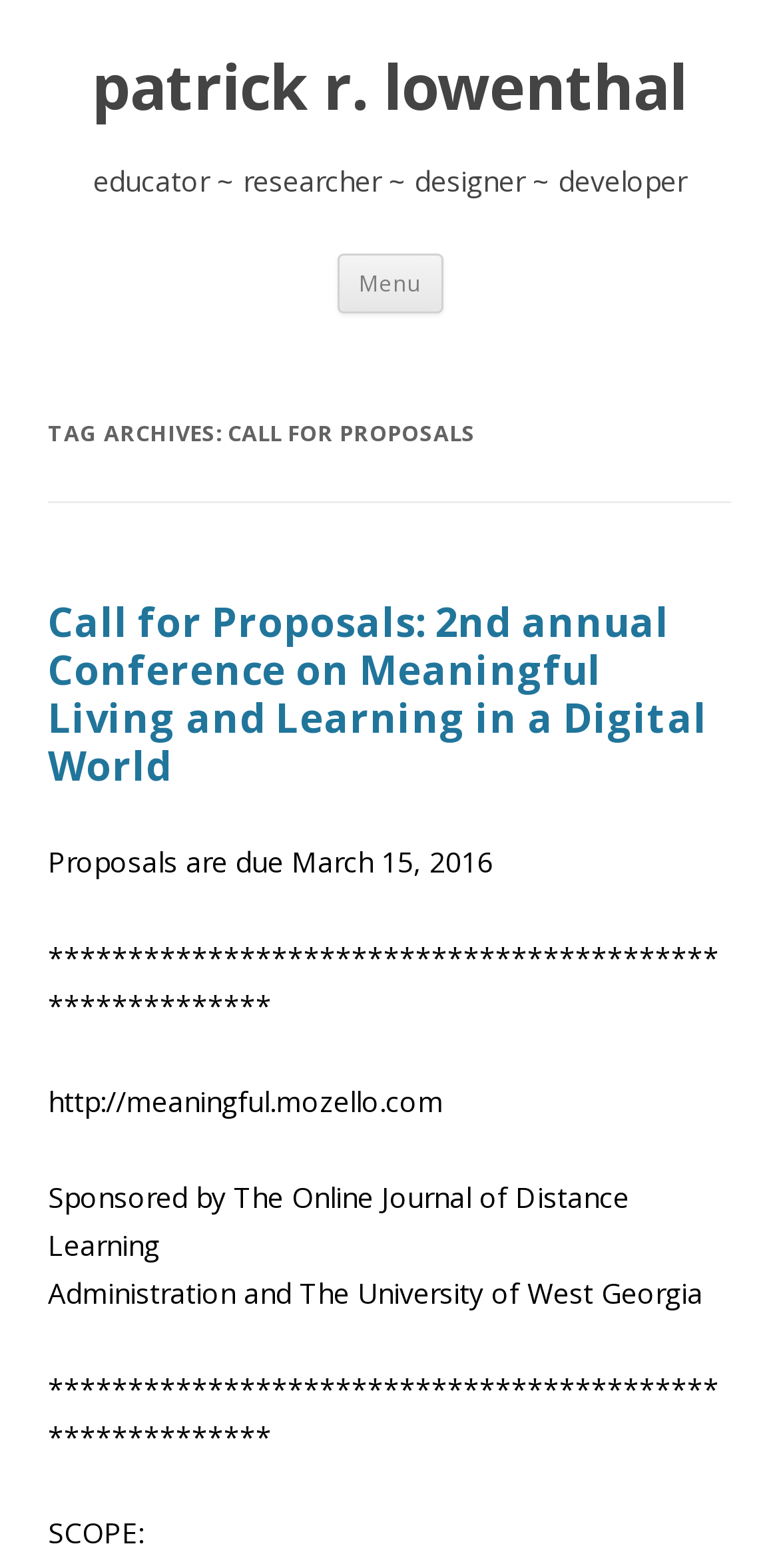Give a one-word or phrase response to the following question: What is the scope of the conference?

SCOPE: